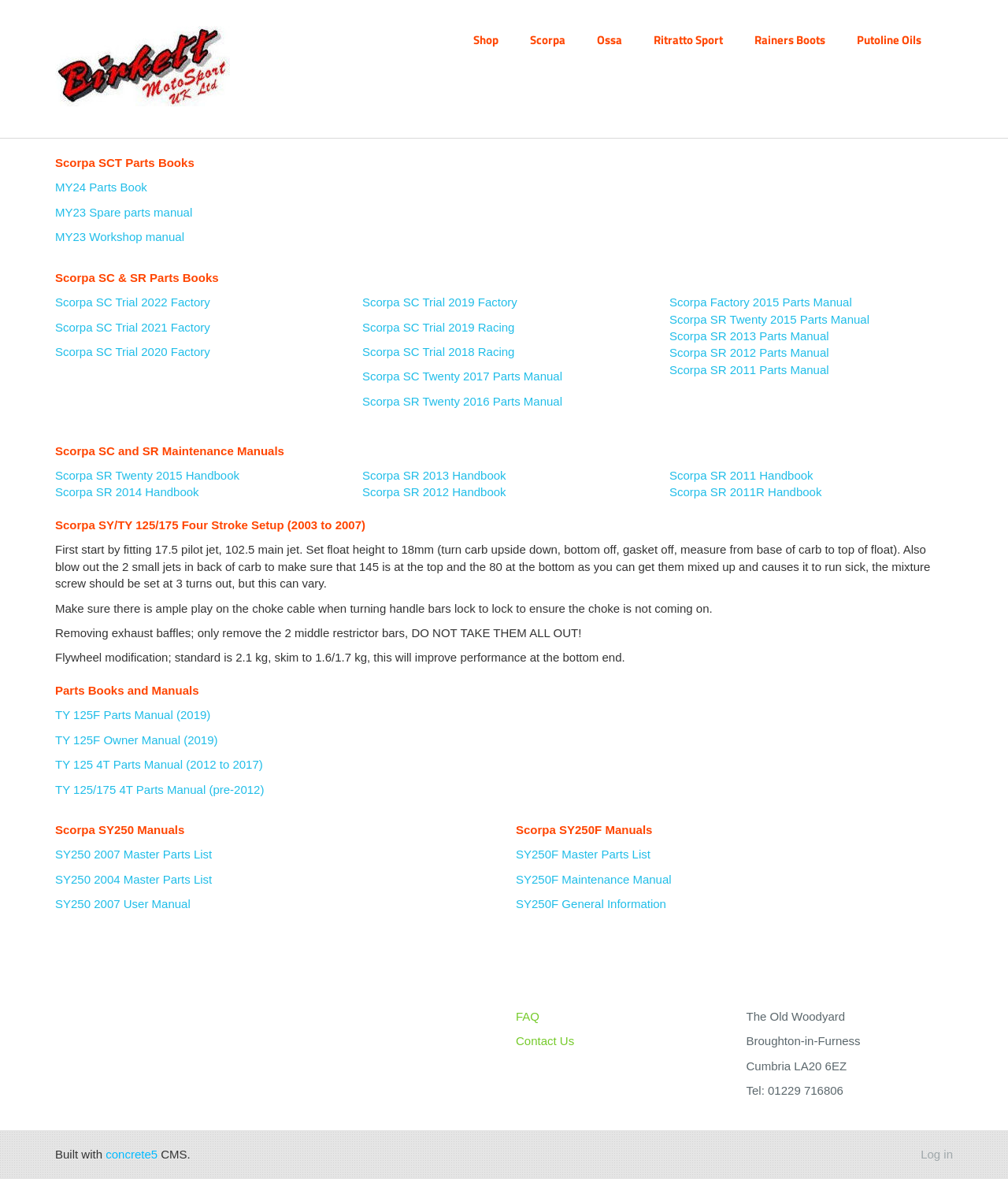How many headings are there on this webpage?
From the image, provide a succinct answer in one word or a short phrase.

5